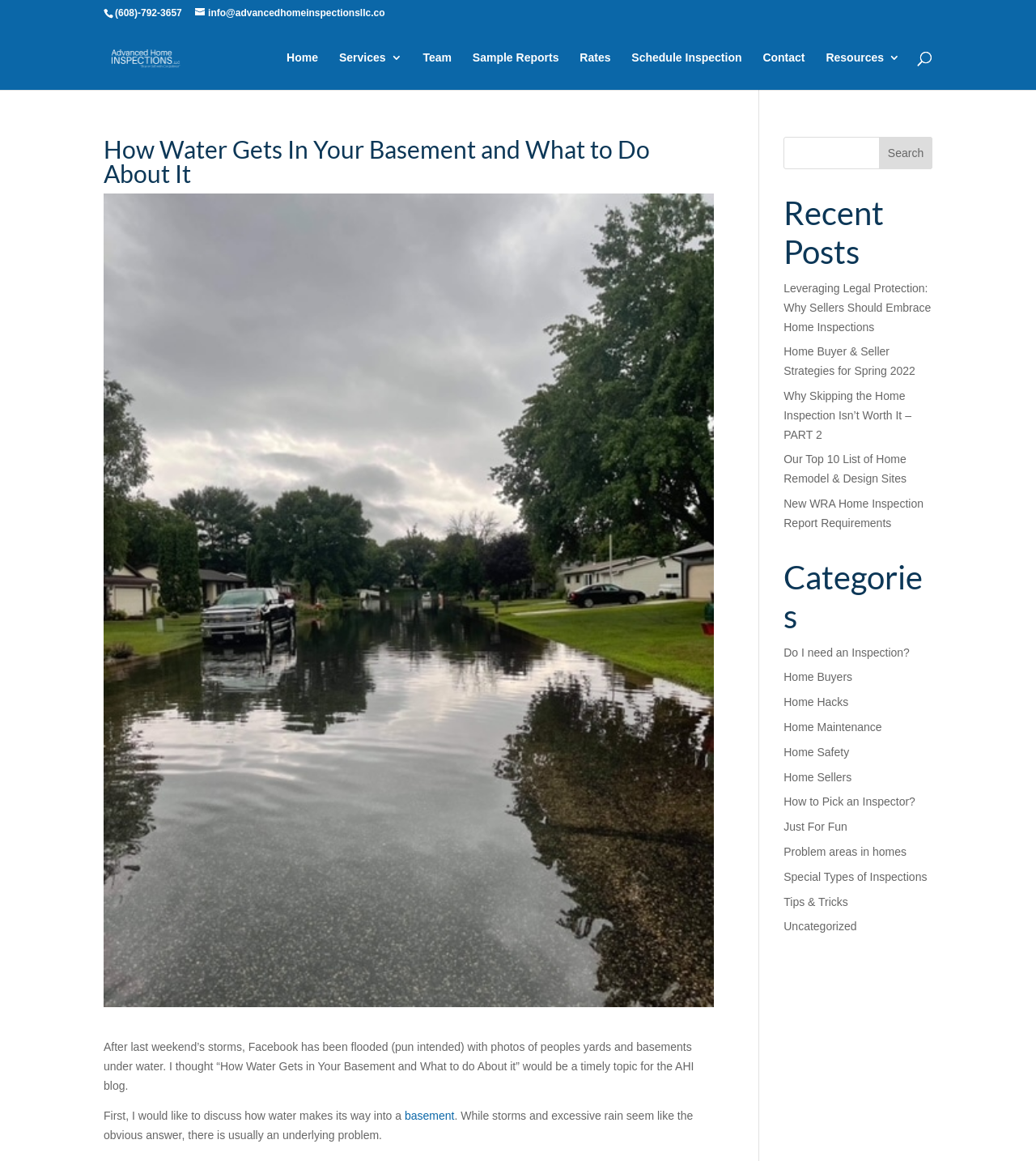Generate a comprehensive caption for the webpage you are viewing.

This webpage is about Advanced Home Inspections LLC, a company that provides home inspection services. At the top of the page, there is a phone number "(608)-792-3657" and an email address "info@advancedhomeinspectionsllc.co" on the left side, along with the company's logo and name. On the right side, there is a navigation menu with links to different sections of the website, including "Home", "Services", "Team", "Sample Reports", "Rates", "Schedule Inspection", "Contact", and "Resources".

Below the navigation menu, there is a search bar that allows users to search for specific topics. On the left side of the page, there is a heading "How Water Gets In Your Basement and What to Do About It", which is the title of the main article on the page. The article discusses how water can enter a basement and what homeowners can do to prevent it. The text is divided into several paragraphs, with links to related topics, such as "basement".

On the right side of the page, there is a section titled "Recent Posts", which lists several recent blog posts from the company, including "Leveraging Legal Protection: Why Sellers Should Embrace Home Inspections" and "Home Buyer & Seller Strategies for Spring 2022". Below this section, there is a list of categories, including "Do I need an Inspection?", "Home Buyers", "Home Hacks", and "Home Safety", among others. Each category has a link to a related page or article.